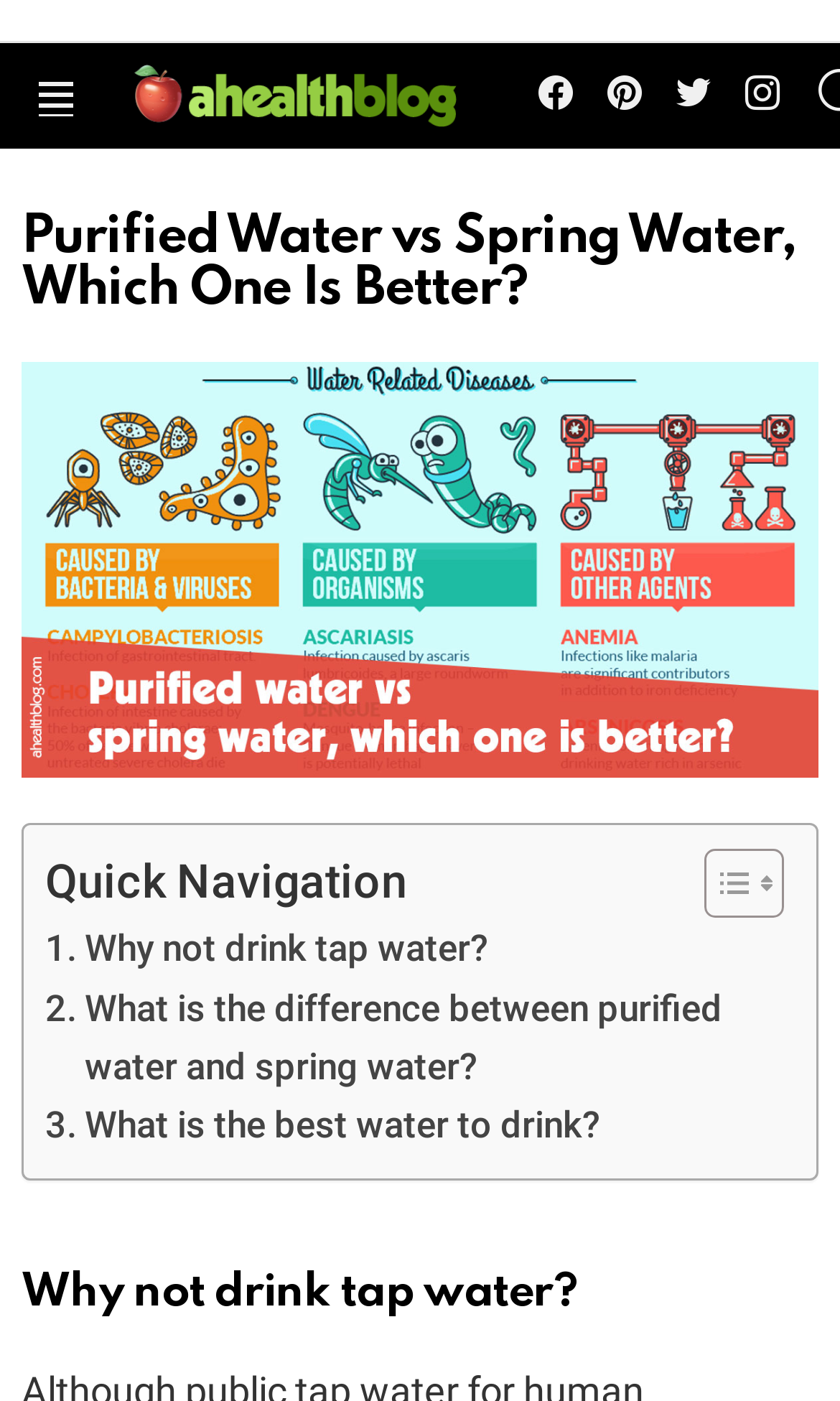Find and extract the text of the primary heading on the webpage.

Purified Water vs Spring Water, Which One Is Better?